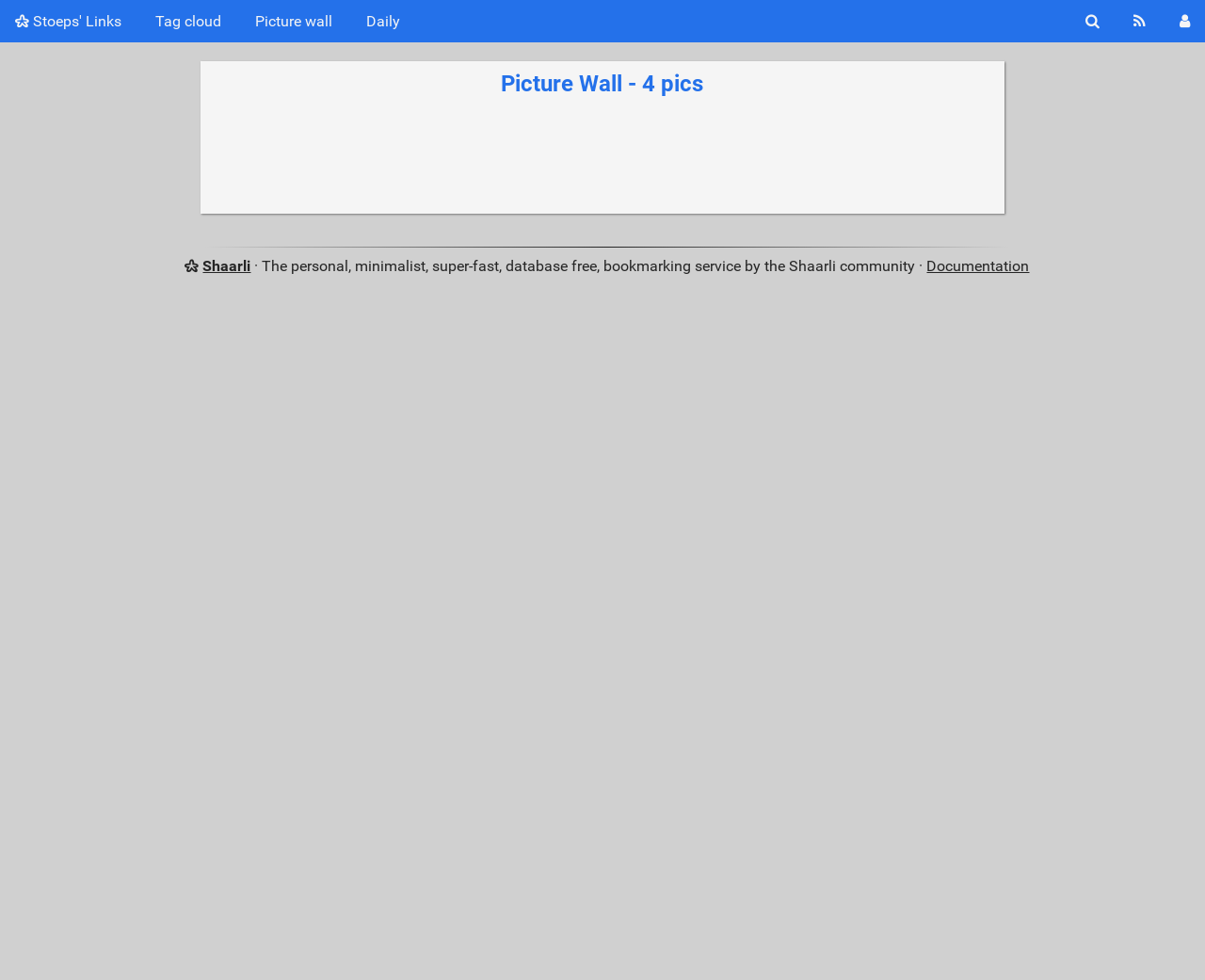What is the purpose of the 'Search' link?
Provide a short answer using one word or a brief phrase based on the image.

To search the website